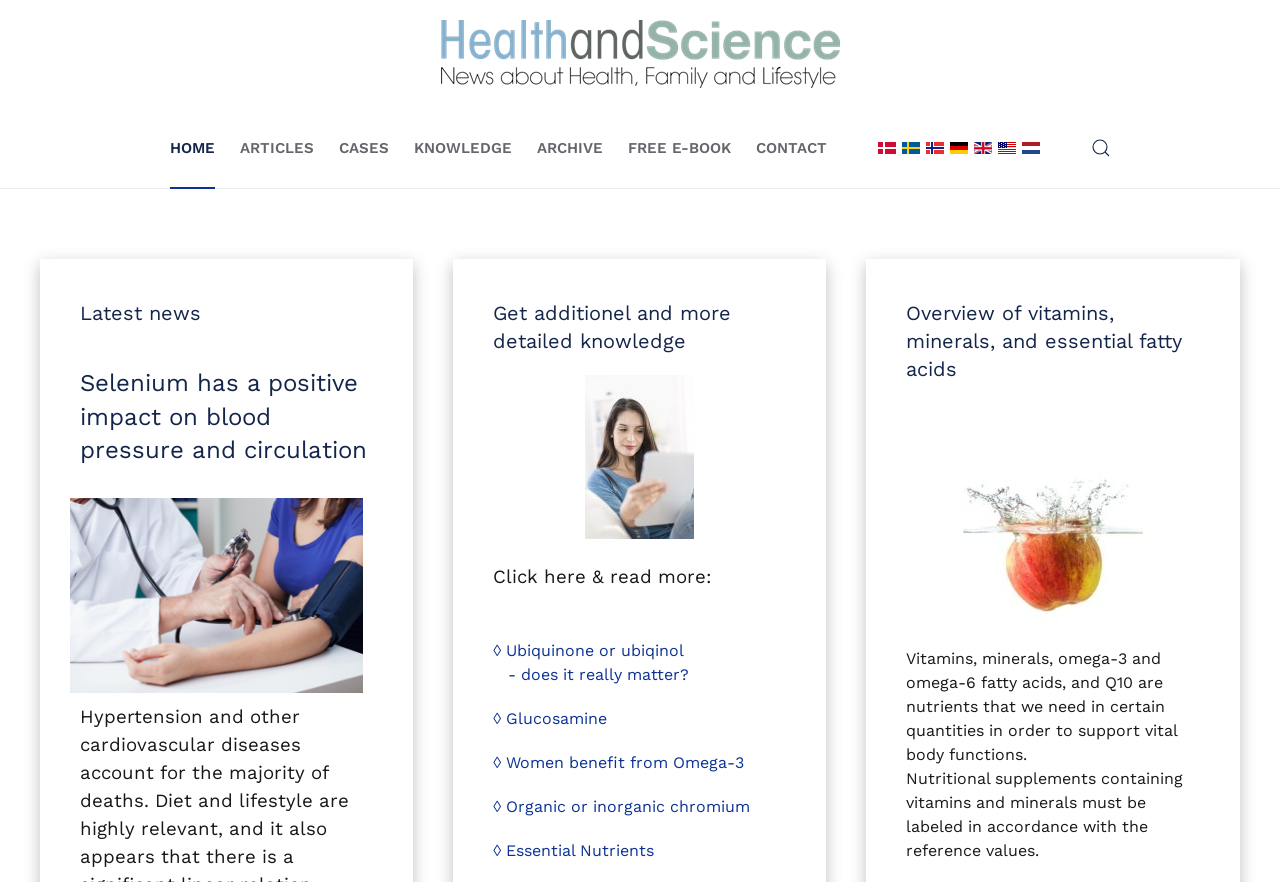Locate the bounding box coordinates of the clickable area to execute the instruction: "Explore the 'ARTICLES' section". Provide the coordinates as four float numbers between 0 and 1, represented as [left, top, right, bottom].

[0.187, 0.122, 0.245, 0.213]